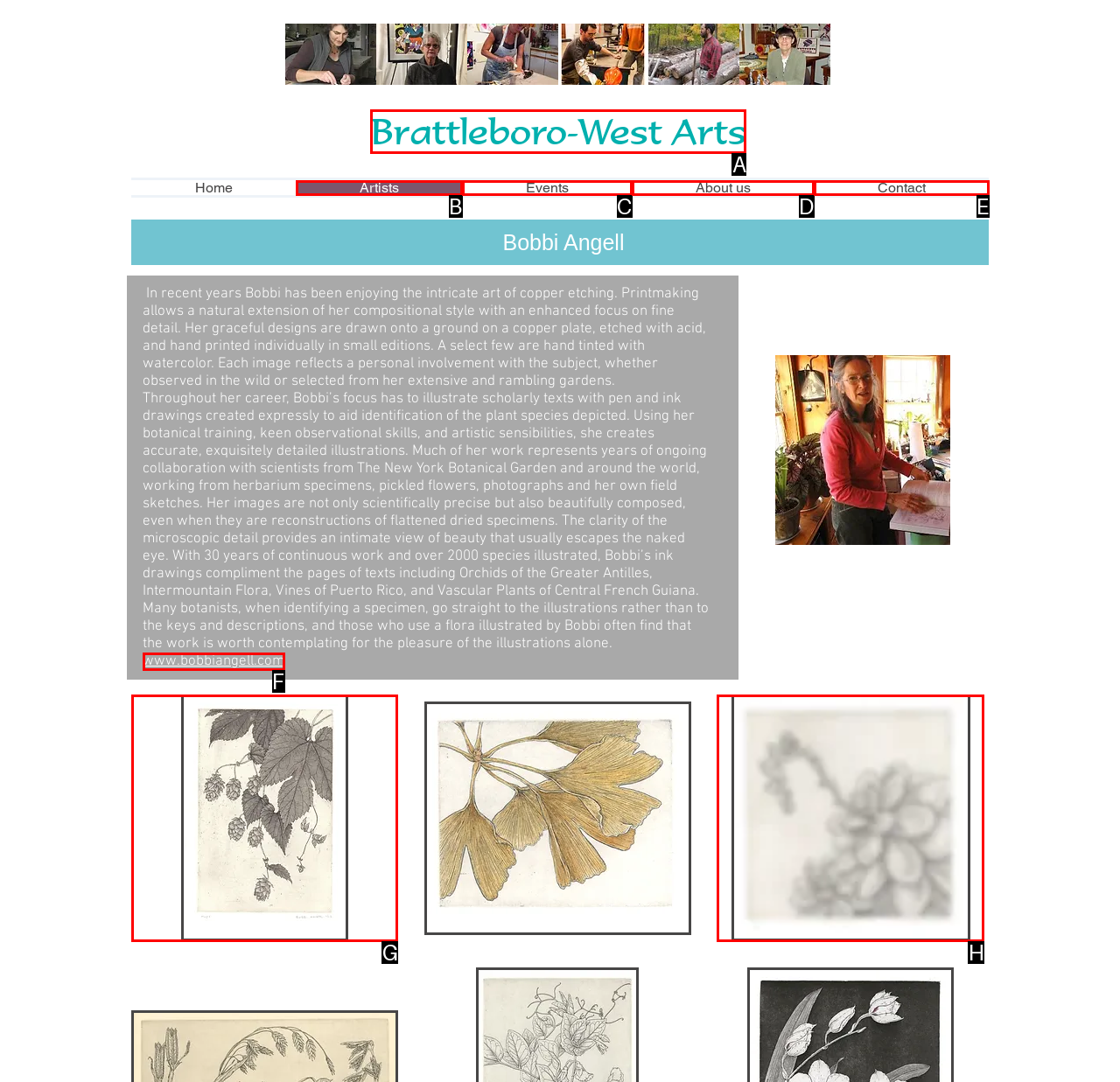Which HTML element fits the description: About us? Respond with the letter of the appropriate option directly.

D